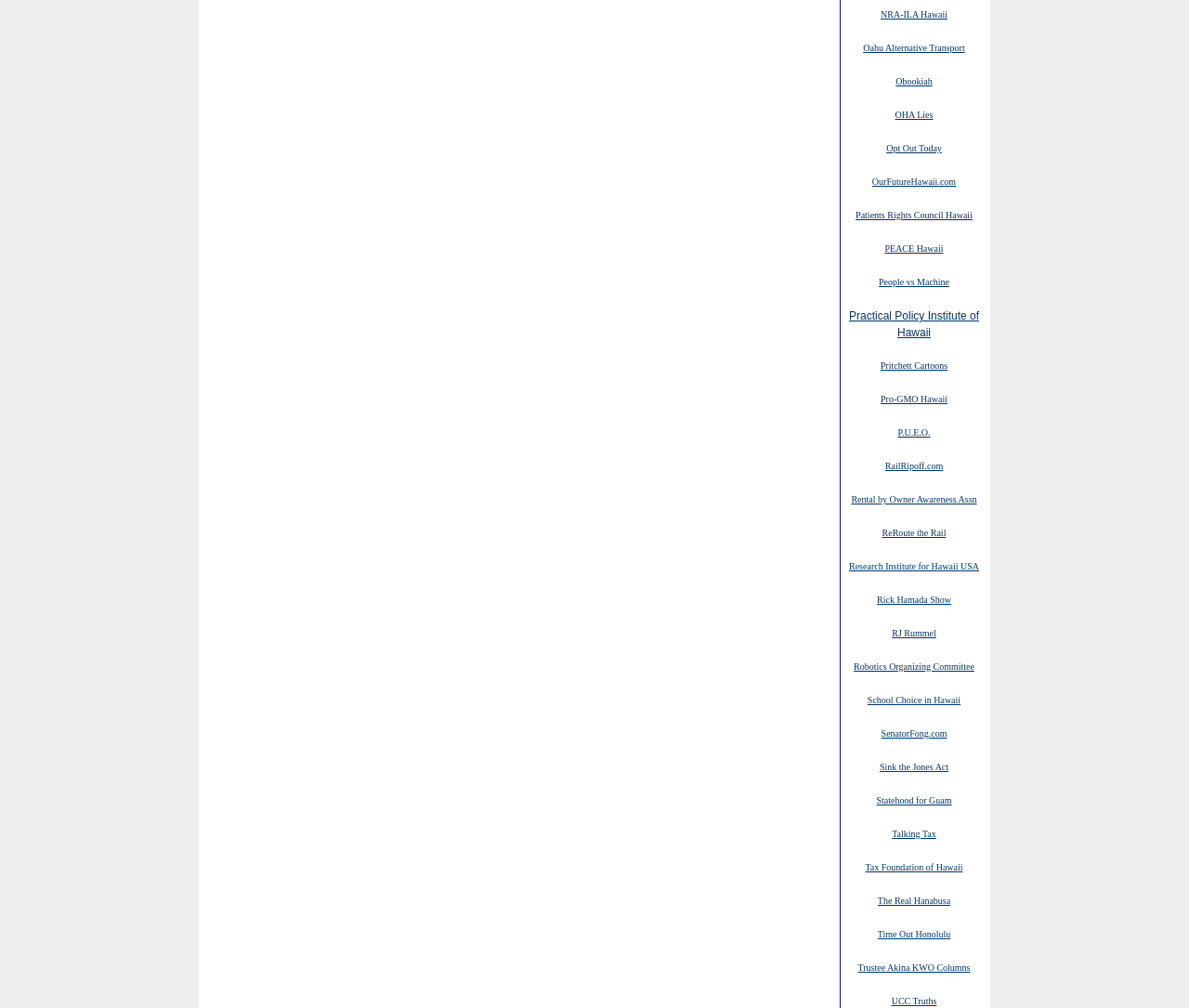Please provide a one-word or short phrase answer to the question:
What is the link located at the bottommost position on the webpage?

UCC Truths